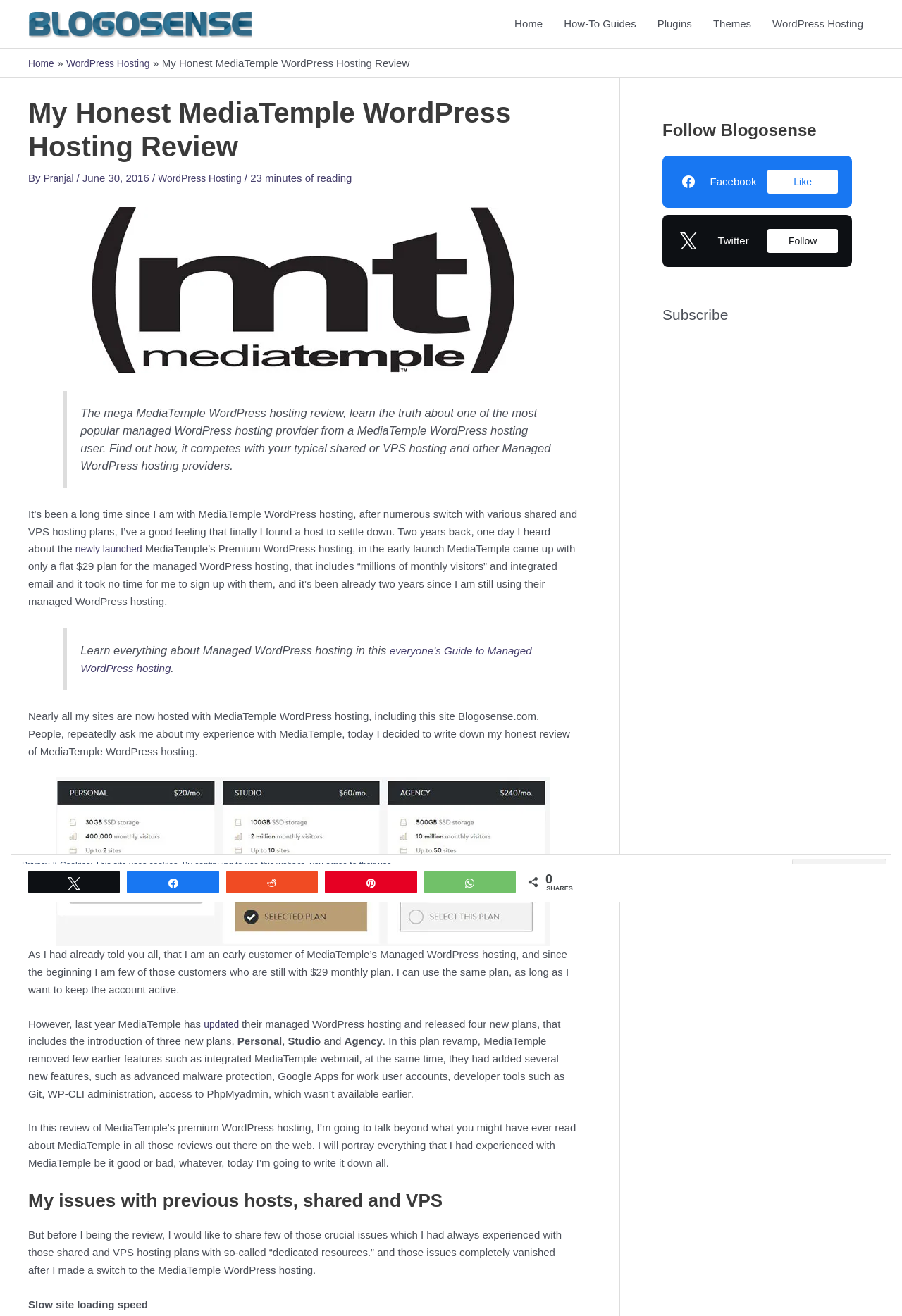With reference to the screenshot, provide a detailed response to the question below:
What is the name of the hosting provider being reviewed?

I determined the answer by looking at the header section of the webpage, where I found a static text element with the text 'MediaTemple WordPress Hosting Review'.